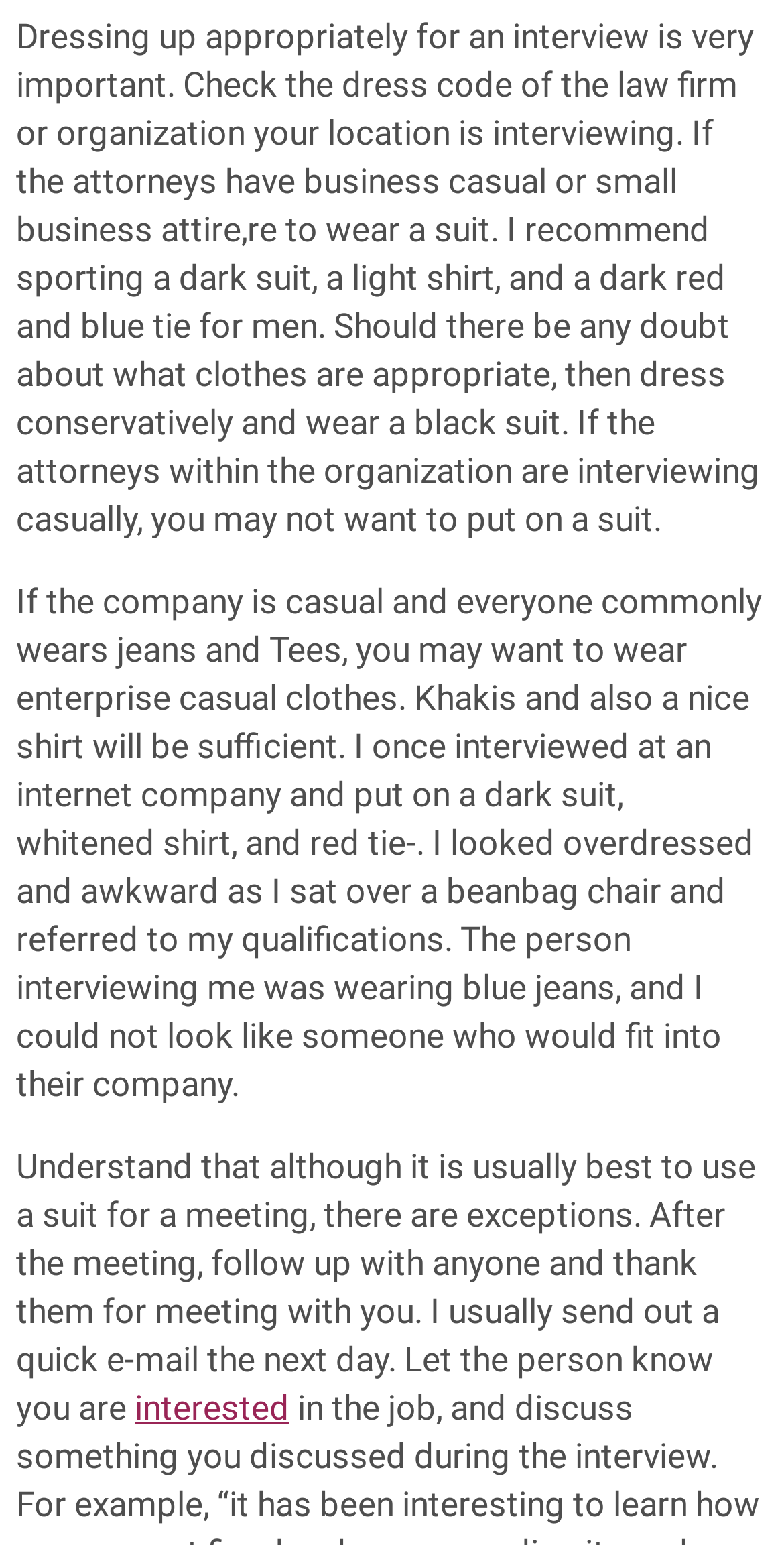Determine the bounding box coordinates of the element that should be clicked to execute the following command: "View the next post".

[0.021, 0.532, 0.179, 0.553]